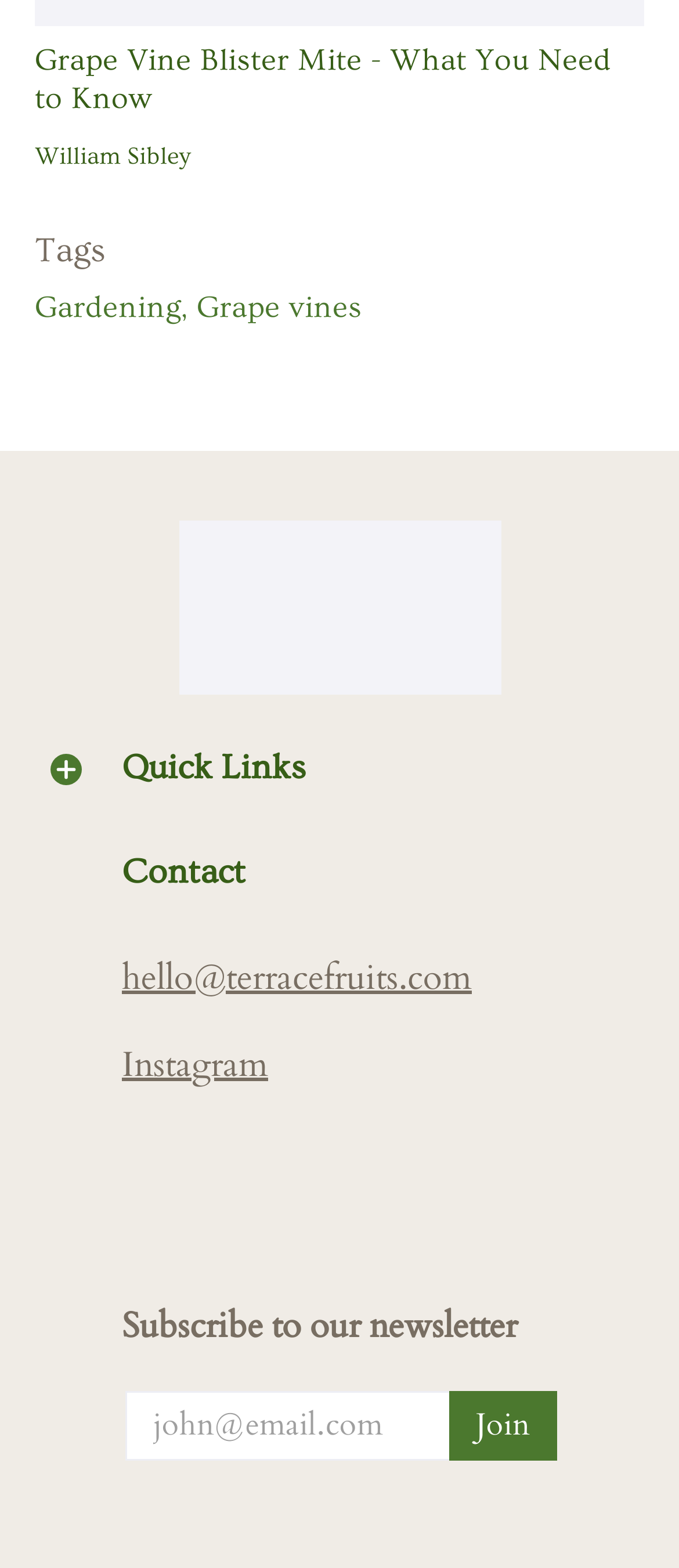Please give a succinct answer to the question in one word or phrase:
What is the purpose of the 'Join' button?

To subscribe to the newsletter